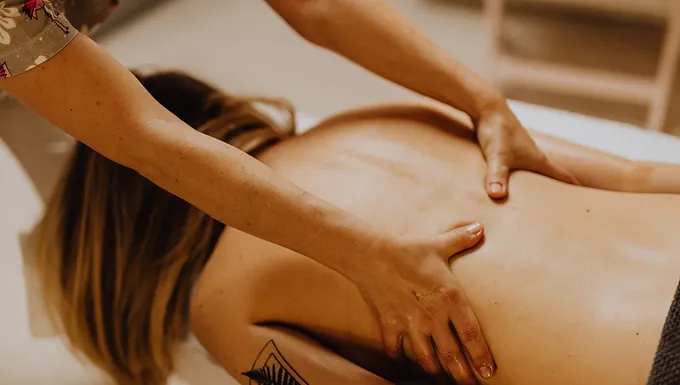What benefits does prenatal massage provide beyond physical relief?
Using the information presented in the image, please offer a detailed response to the question.

According to the caption, prenatal massage not only addresses physical challenges but also enhances mental tranquility, indicating that it provides emotional well-being benefits beyond physical relief.